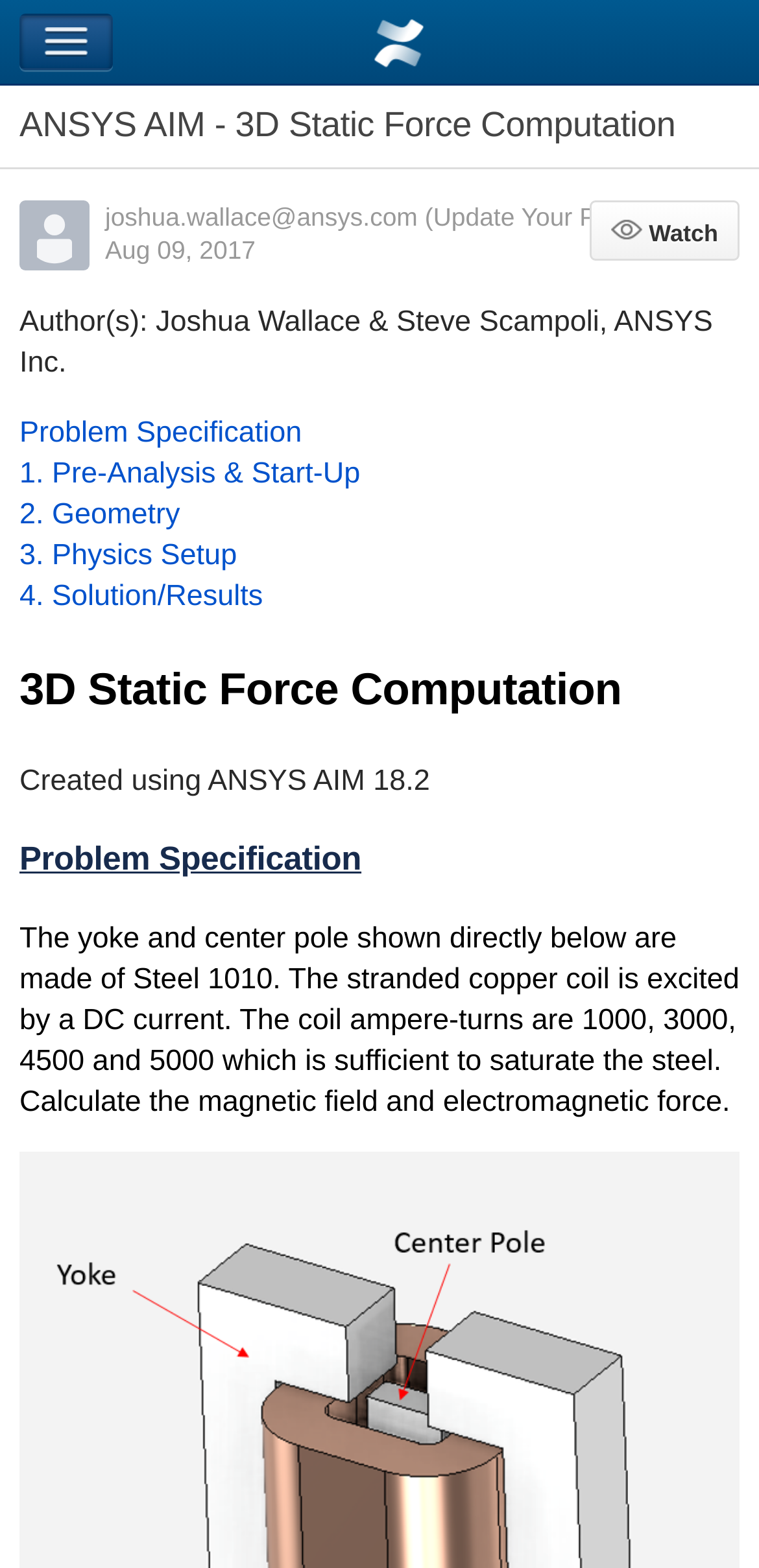Please find the bounding box coordinates for the clickable element needed to perform this instruction: "View Authors profile".

[0.026, 0.148, 0.118, 0.169]